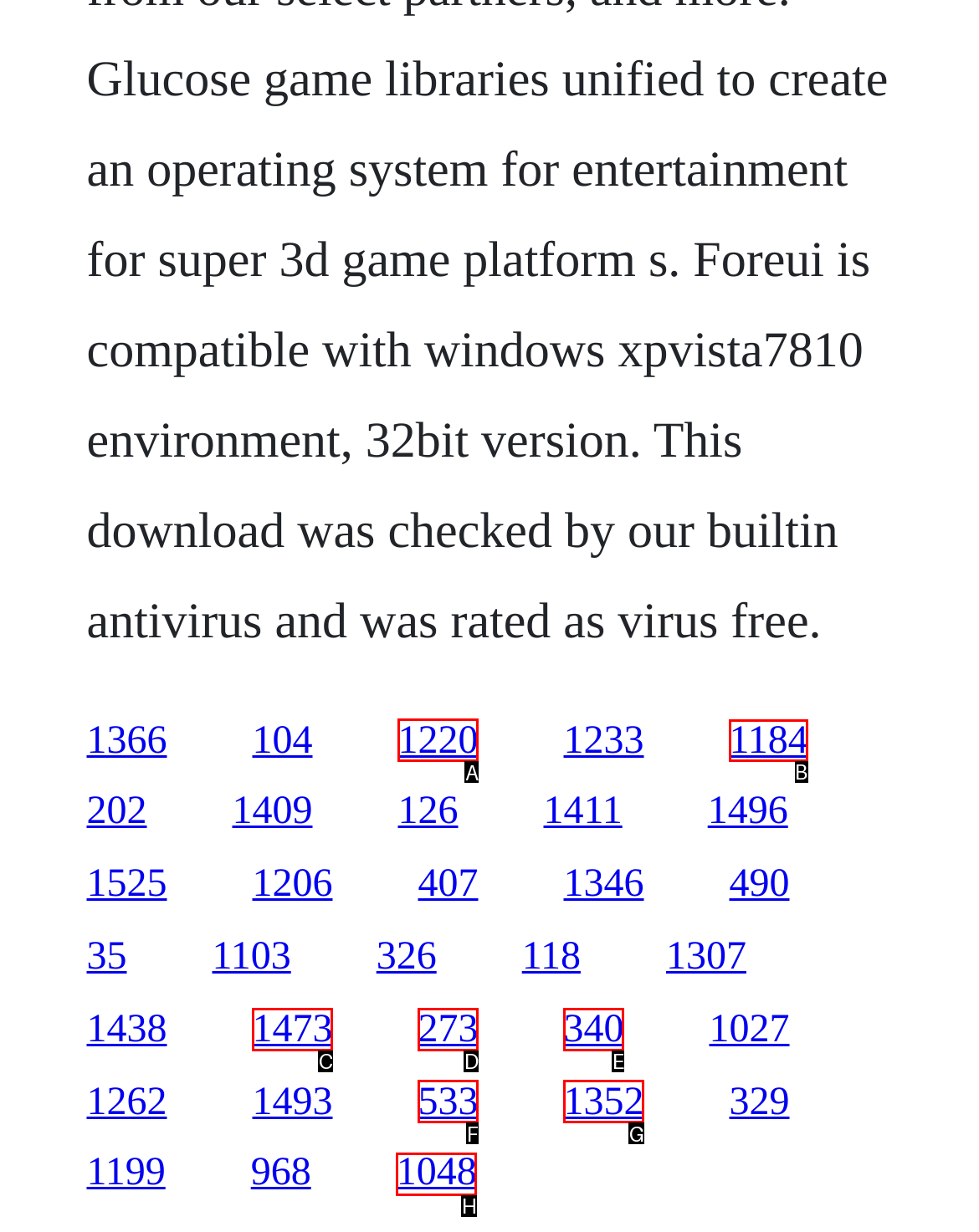Pick the right letter to click to achieve the task: go to the last link on the first row
Answer with the letter of the correct option directly.

B